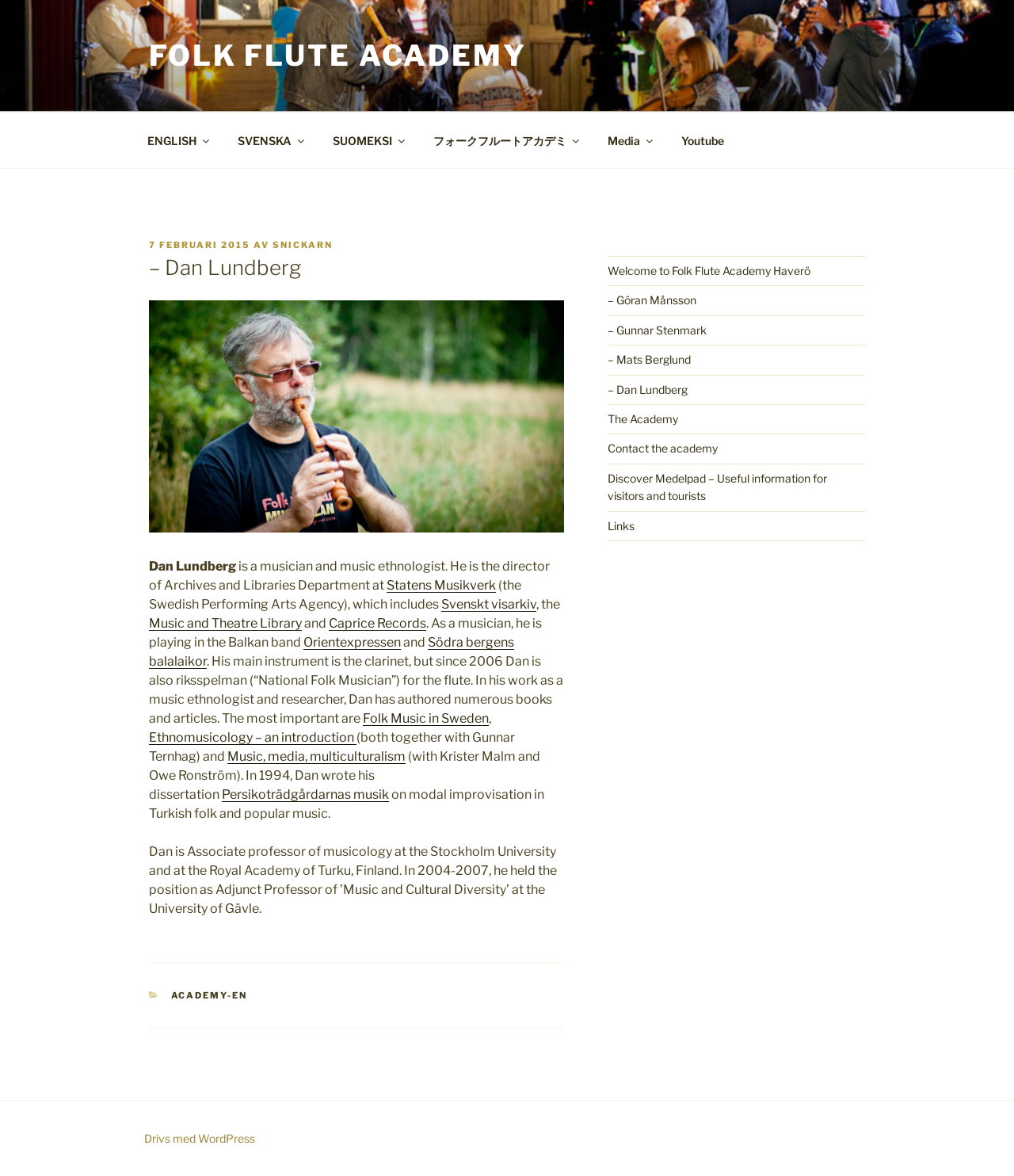Respond with a single word or phrase for the following question: 
What is Dan Lundberg's profession?

Musician and music ethnologist